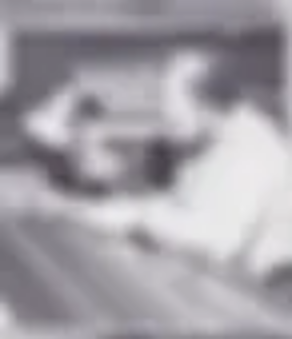Are there other people in the image?
Using the information presented in the image, please offer a detailed response to the question.

The caption does not explicitly mention the presence of other people in the image, and it focuses primarily on Vic Keary's actions and the studio environment. Therefore, it is unclear whether there are other people in the image or not.